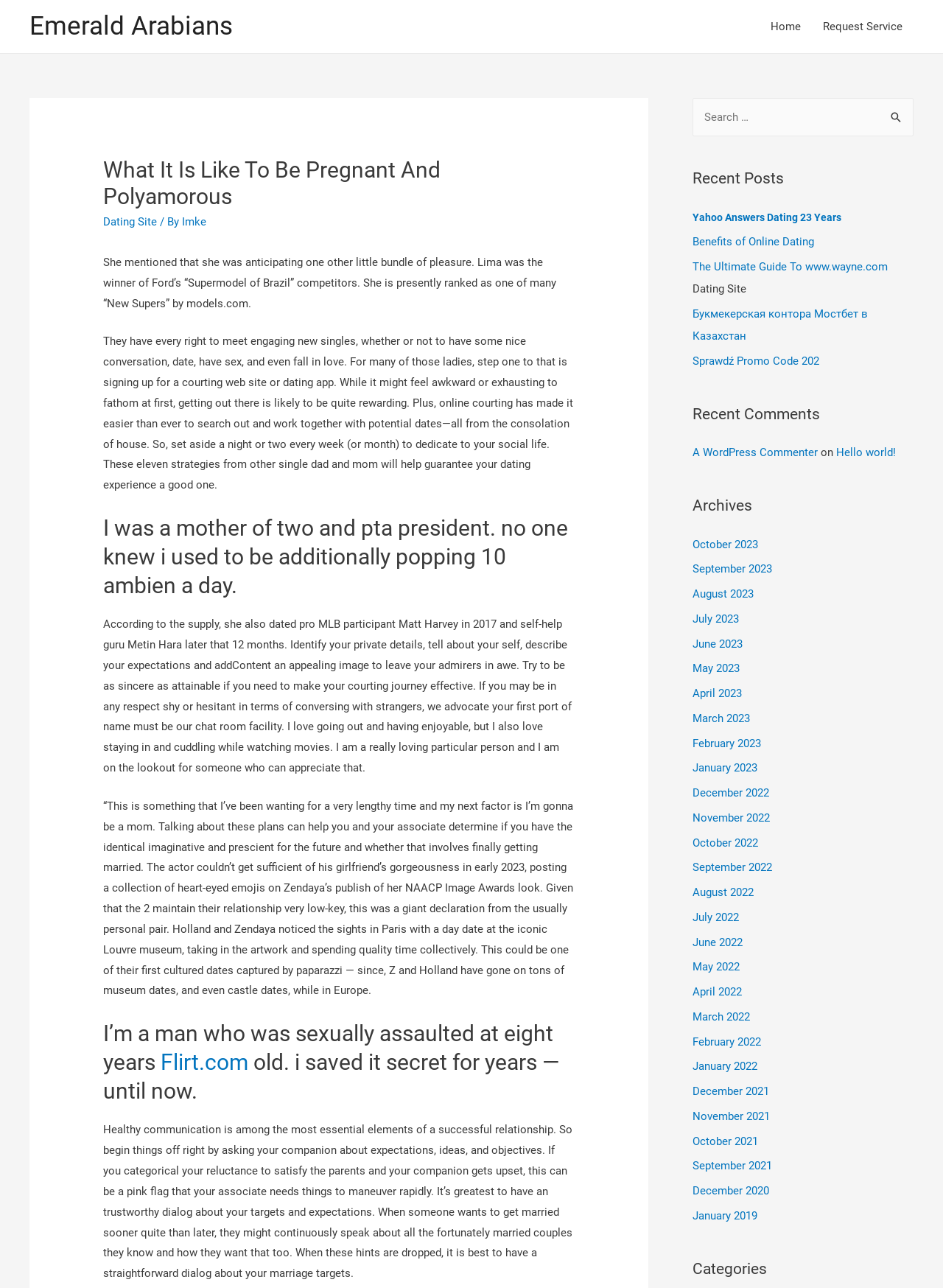Determine the bounding box of the UI element mentioned here: "A WordPress Commenter". The coordinates must be in the format [left, top, right, bottom] with values ranging from 0 to 1.

[0.734, 0.346, 0.867, 0.356]